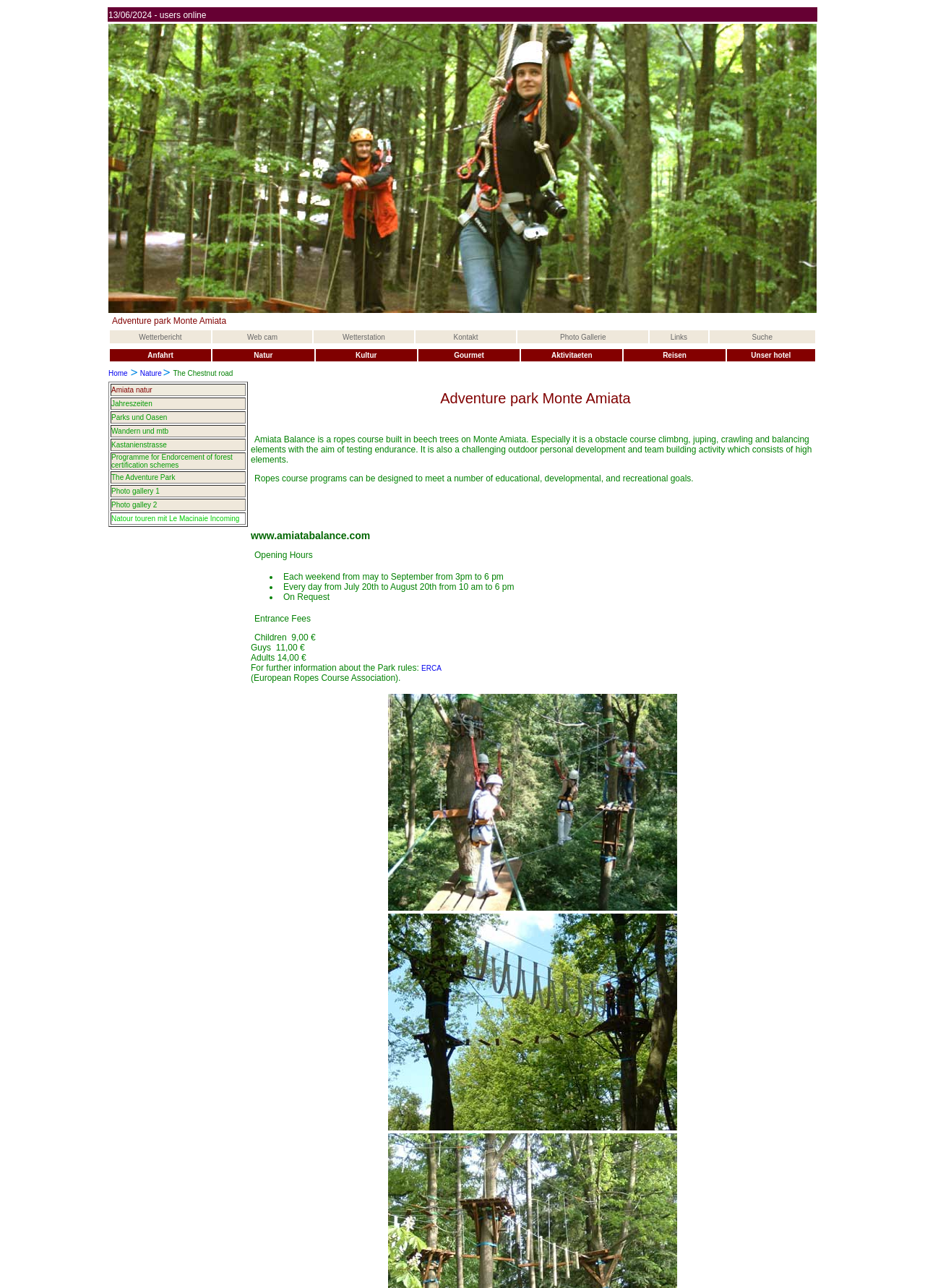How many rows are there in the second table?
Answer the question with detailed information derived from the image.

The second table has 8 rows, which contain links to different pages, such as 'Amiata natur', 'Jahreszeiten', 'Parks und Oasen', and others.